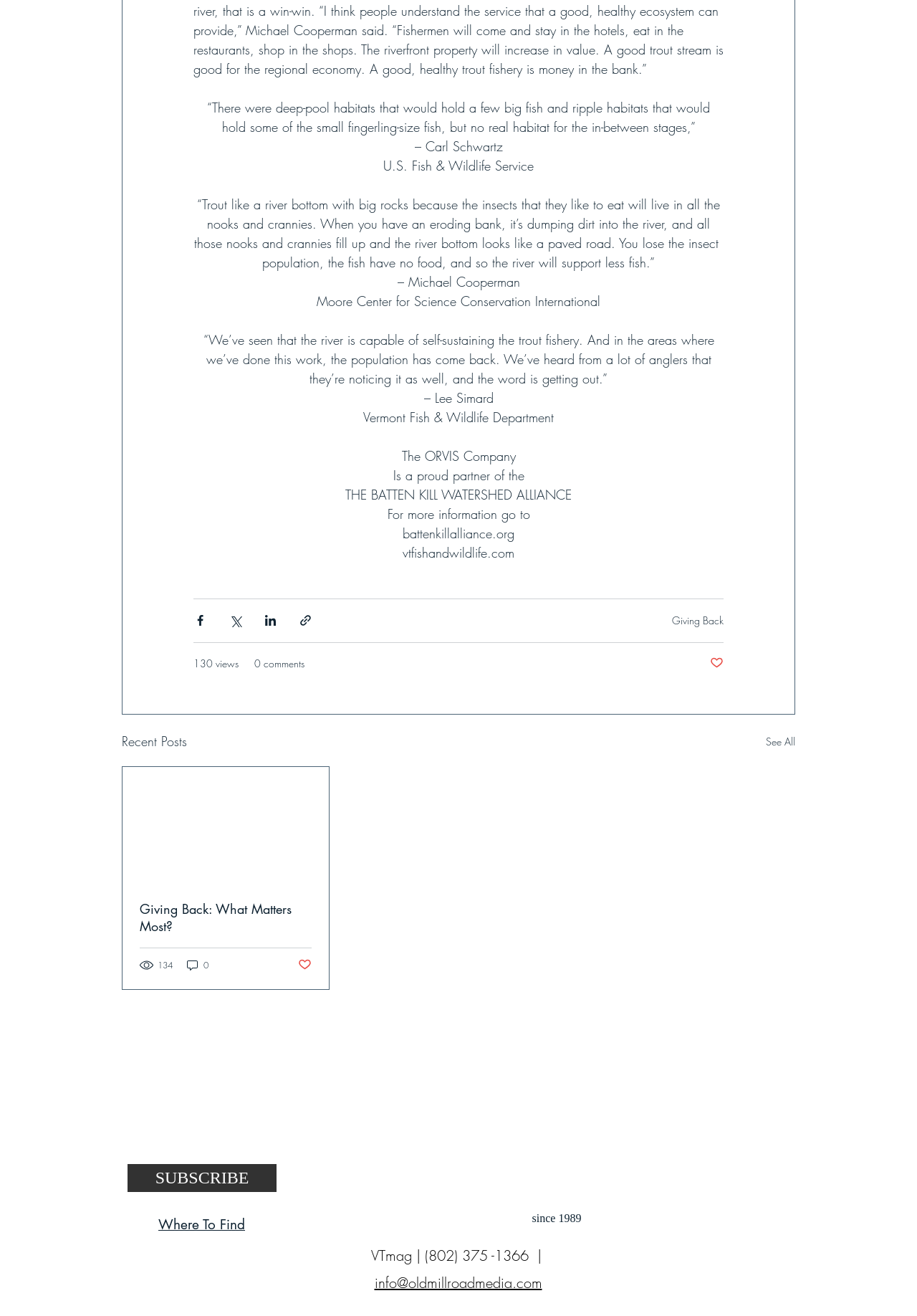What is the name of the department mentioned in the quote?
Please look at the screenshot and answer in one word or a short phrase.

Vermont Fish & Wildlife Department